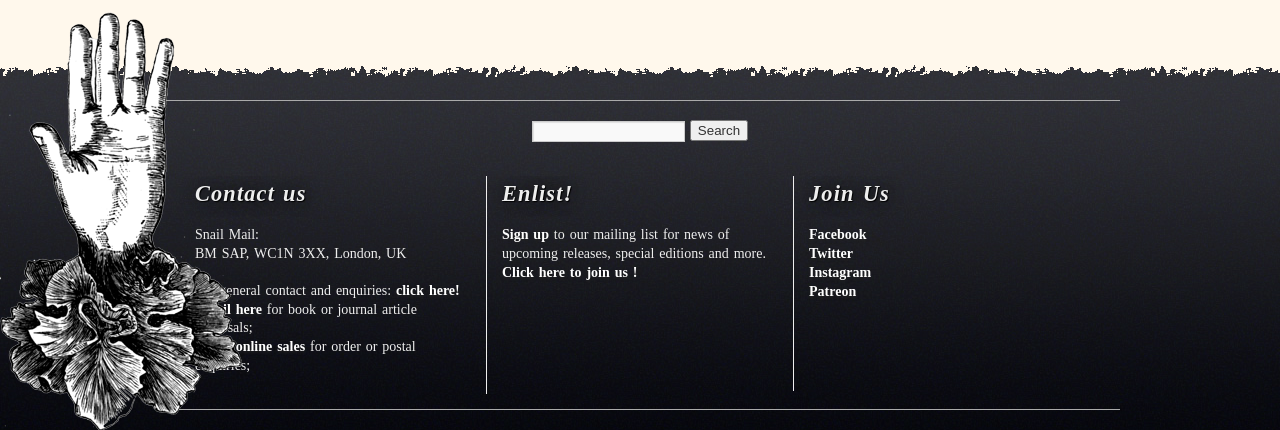Respond to the question below with a single word or phrase:
What social media platforms can I follow the website on?

Facebook, Twitter, Instagram, Patreon